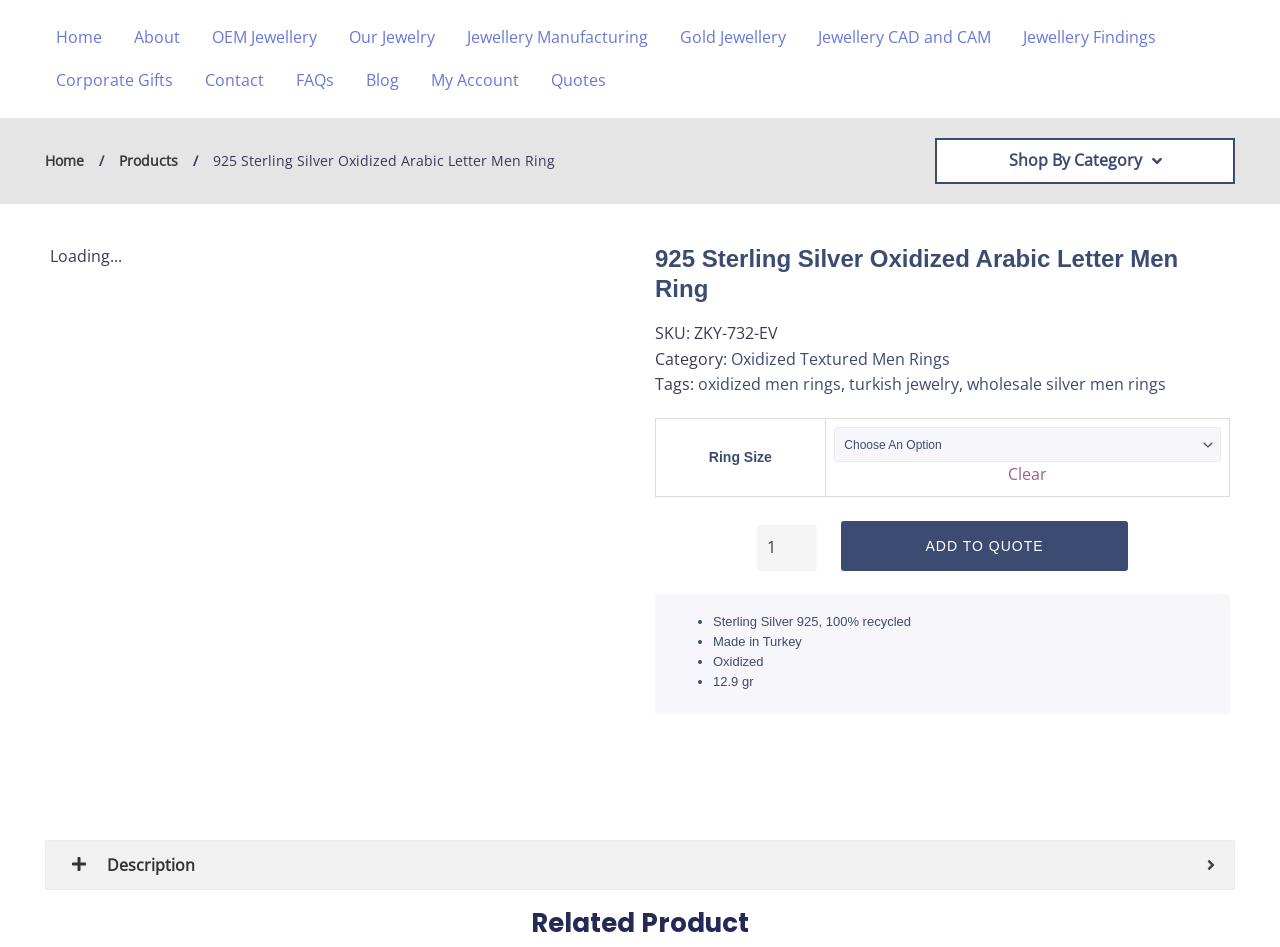What is the country of origin of the product?
Answer the question using a single word or phrase, according to the image.

Turkey